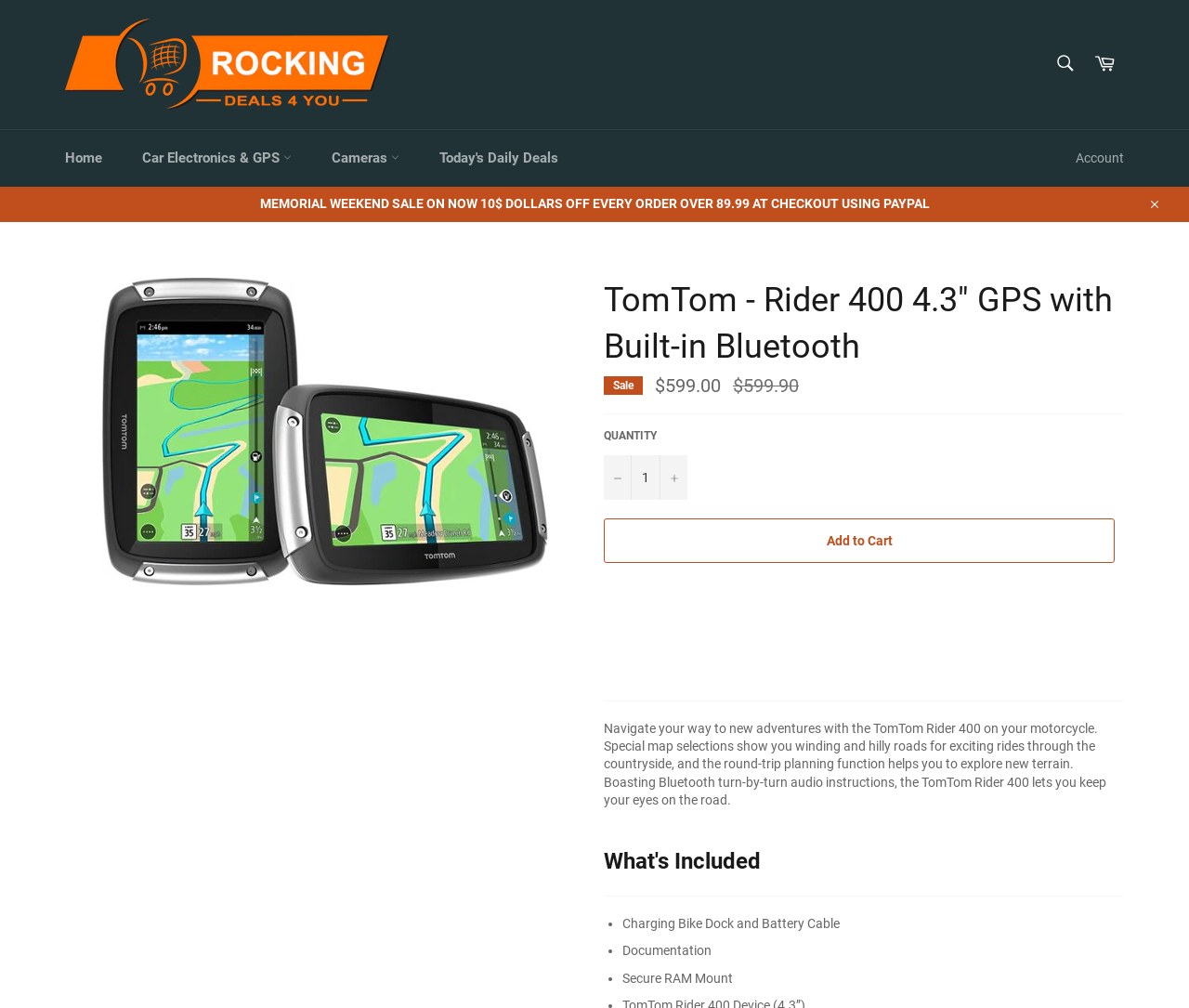Articulate a detailed summary of the webpage's content and design.

This webpage is about the TomTom Rider 400, a GPS device designed for motorcycles. At the top left corner, there is a logo and a link to the website's homepage. Next to it, there is a search bar with a "SEARCH" label and a search button. On the top right corner, there is a link to the cart and a button to close the current window.

Below the top navigation bar, there is a banner announcing a Memorial Weekend sale with a discount of $10 off every order over $89.99. Underneath the banner, there is a main navigation menu with links to different categories, including "Home", "Car Electronics & GPS", "Cameras", and "Today's Daily Deals".

The main content of the page is about the TomTom Rider 400. There is a large image of the product, accompanied by a heading and a description of the product's features, including its ability to provide winding and hilly roads for exciting rides and its round-trip planning function. The product's price is displayed, with a sale price of $599.00 and a regular price of $599.90.

Below the product description, there is a section to select the quantity of the product, with buttons to increase or decrease the quantity. There is also an "Add to Cart" button. Further down, there is a section describing what's included with the product, including a charging bike dock and battery cable, documentation, and a secure RAM mount.